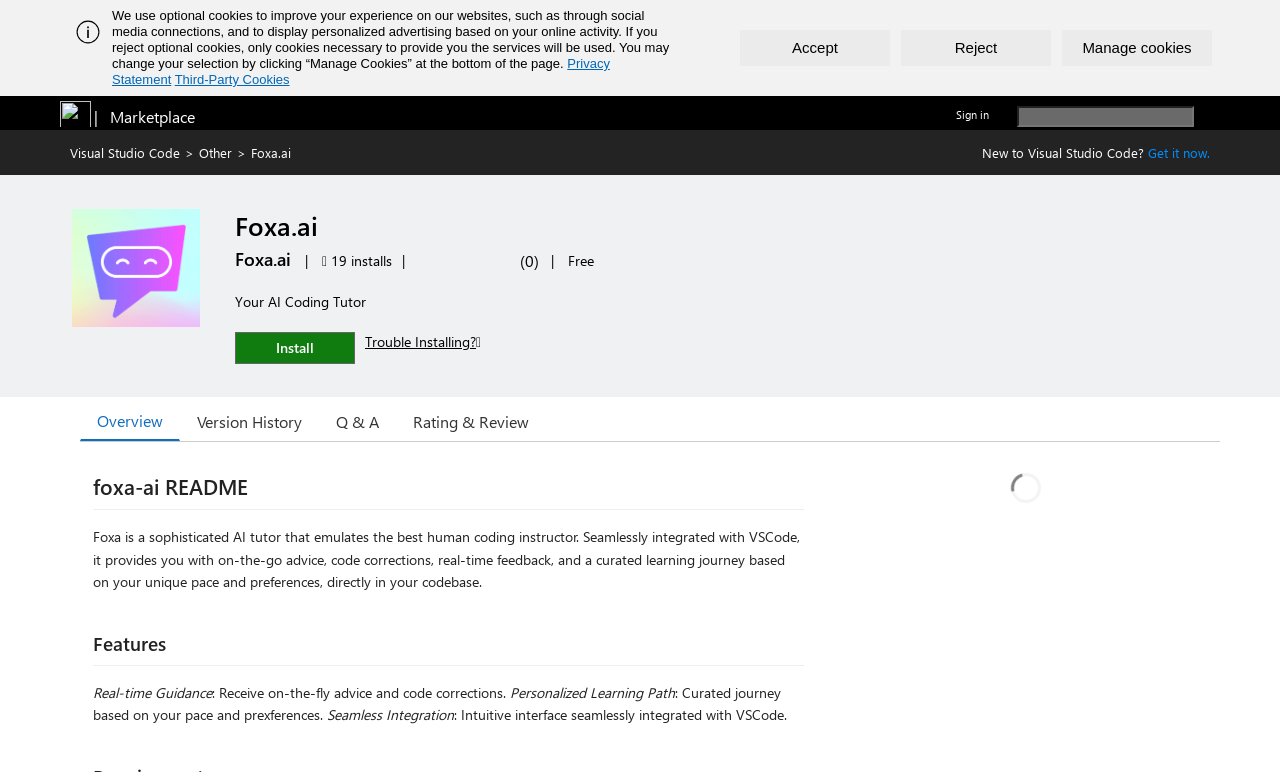Please locate the bounding box coordinates of the element that needs to be clicked to achieve the following instruction: "Get Visual Studio Code Now". The coordinates should be four float numbers between 0 and 1, i.e., [left, top, right, bottom].

[0.897, 0.187, 0.945, 0.209]